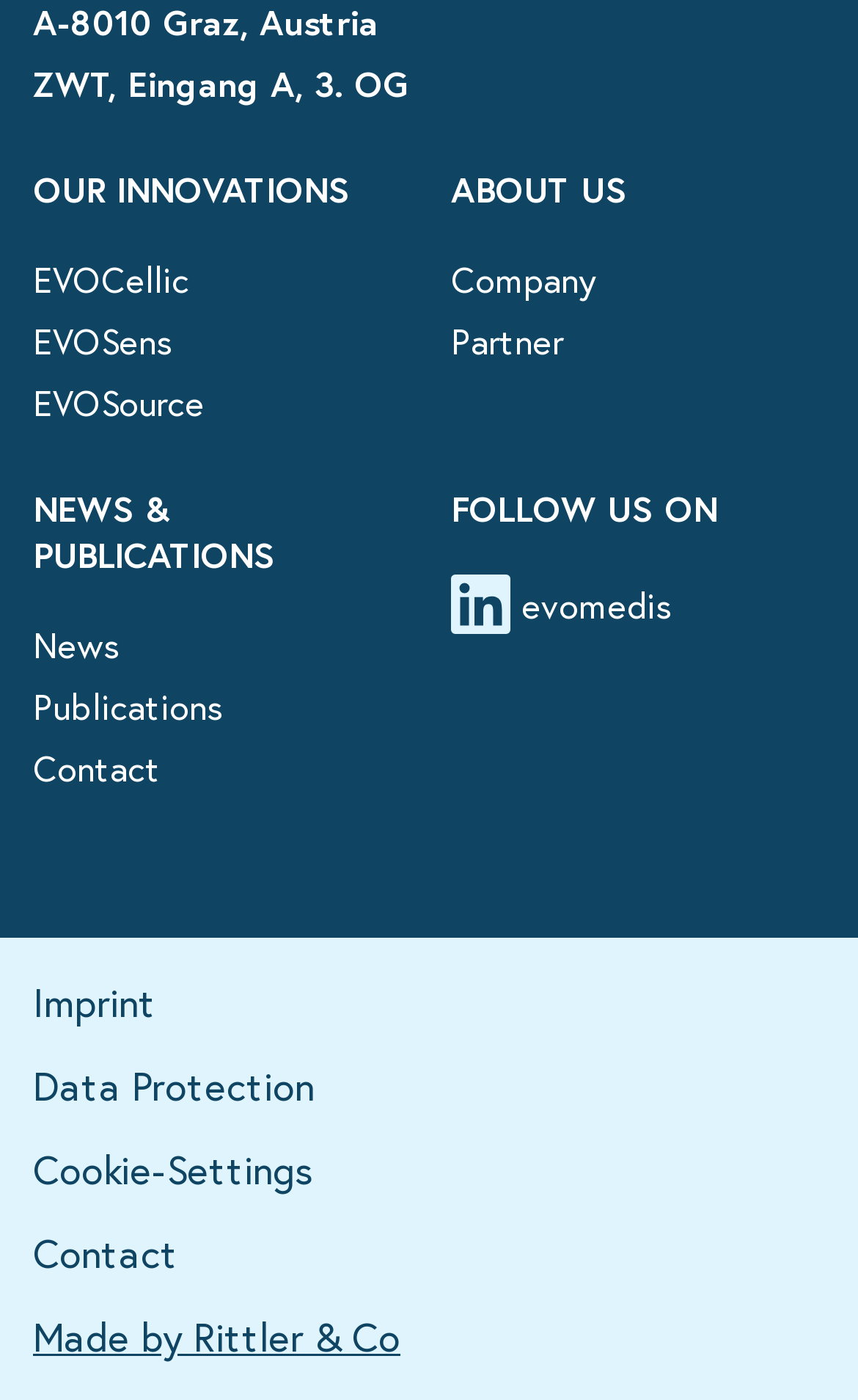Please find the bounding box coordinates of the clickable region needed to complete the following instruction: "Follow evomedis on social media". The bounding box coordinates must consist of four float numbers between 0 and 1, i.e., [left, top, right, bottom].

[0.526, 0.411, 0.962, 0.453]